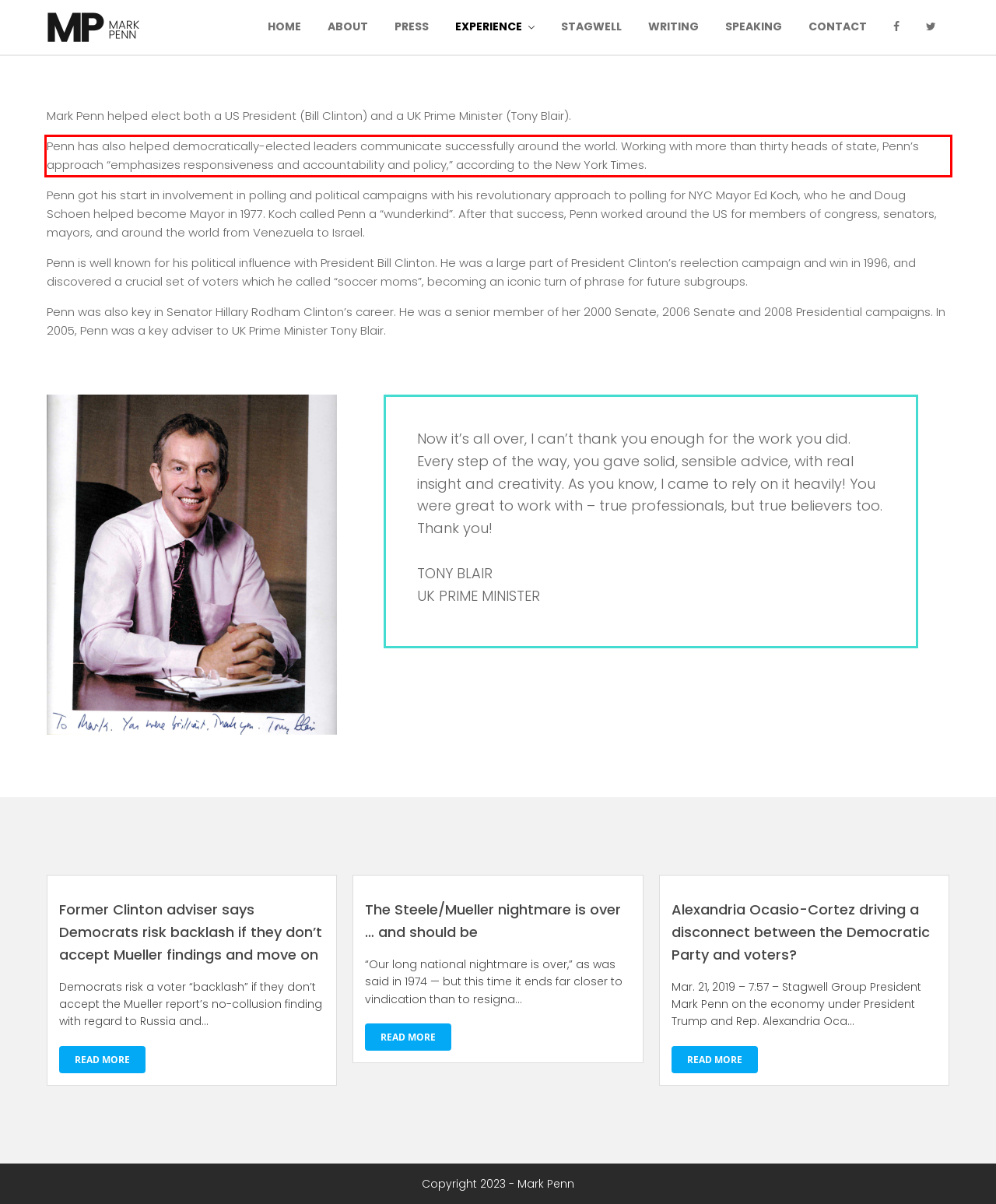Inspect the webpage screenshot that has a red bounding box and use OCR technology to read and display the text inside the red bounding box.

Penn has also helped democratically-elected leaders communicate successfully around the world. Working with more than thirty heads of state, Penn’s approach “emphasizes responsiveness and accountability and policy,” according to the New York Times.